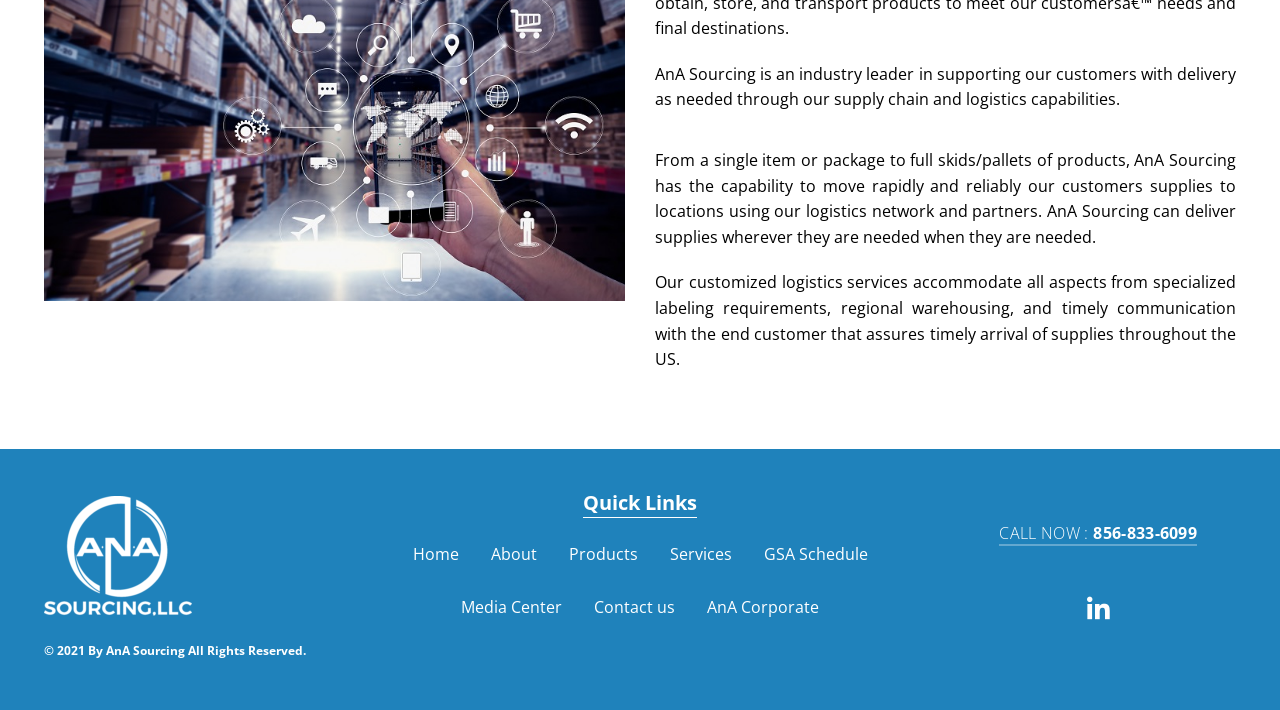Given the webpage screenshot and the description, determine the bounding box coordinates (top-left x, top-left y, bottom-right x, bottom-right y) that define the location of the UI element matching this description: About

[0.372, 0.743, 0.43, 0.819]